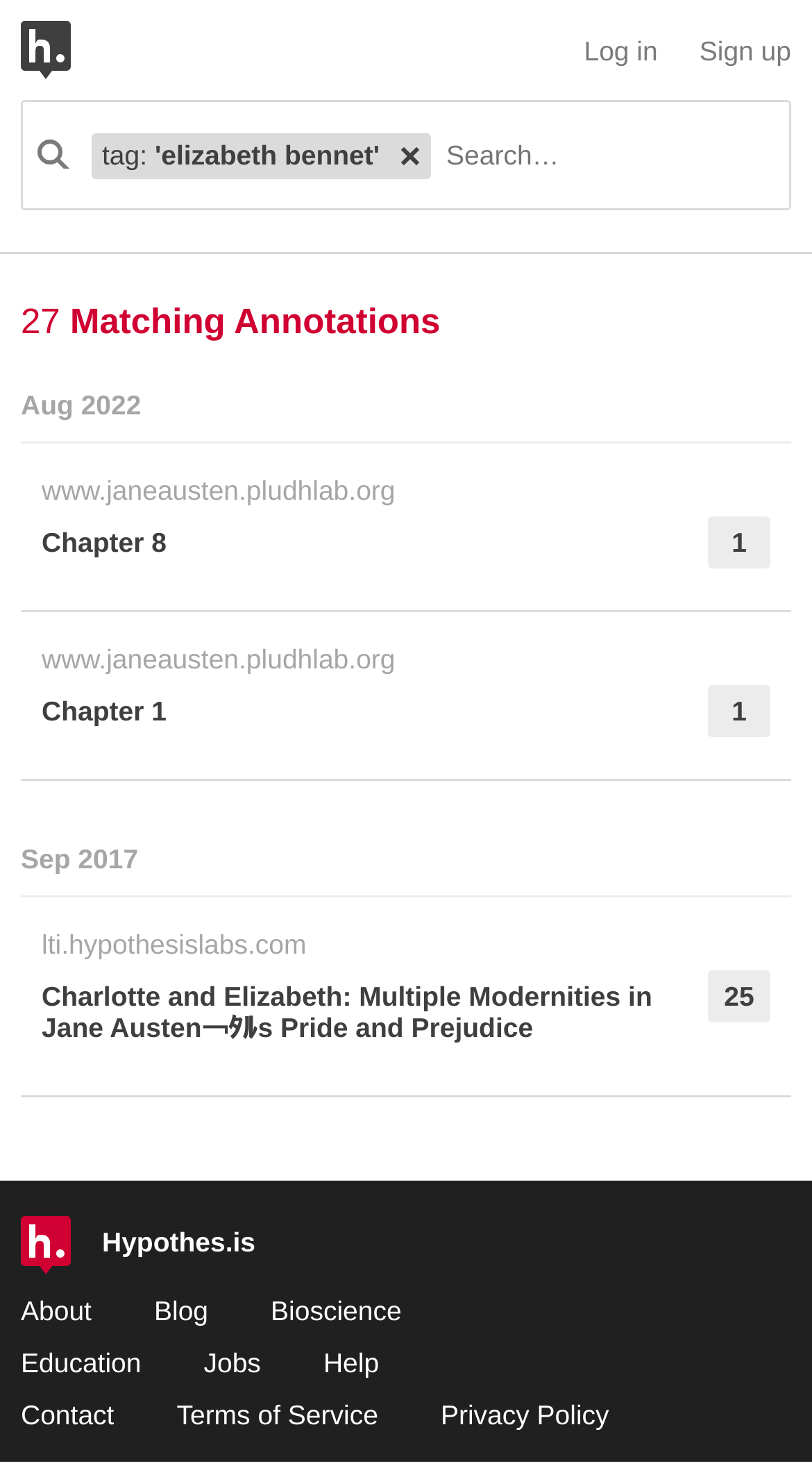Could you provide the bounding box coordinates for the portion of the screen to click to complete this instruction: "Go to the Hypothes.is homepage"?

[0.026, 0.823, 0.315, 0.868]